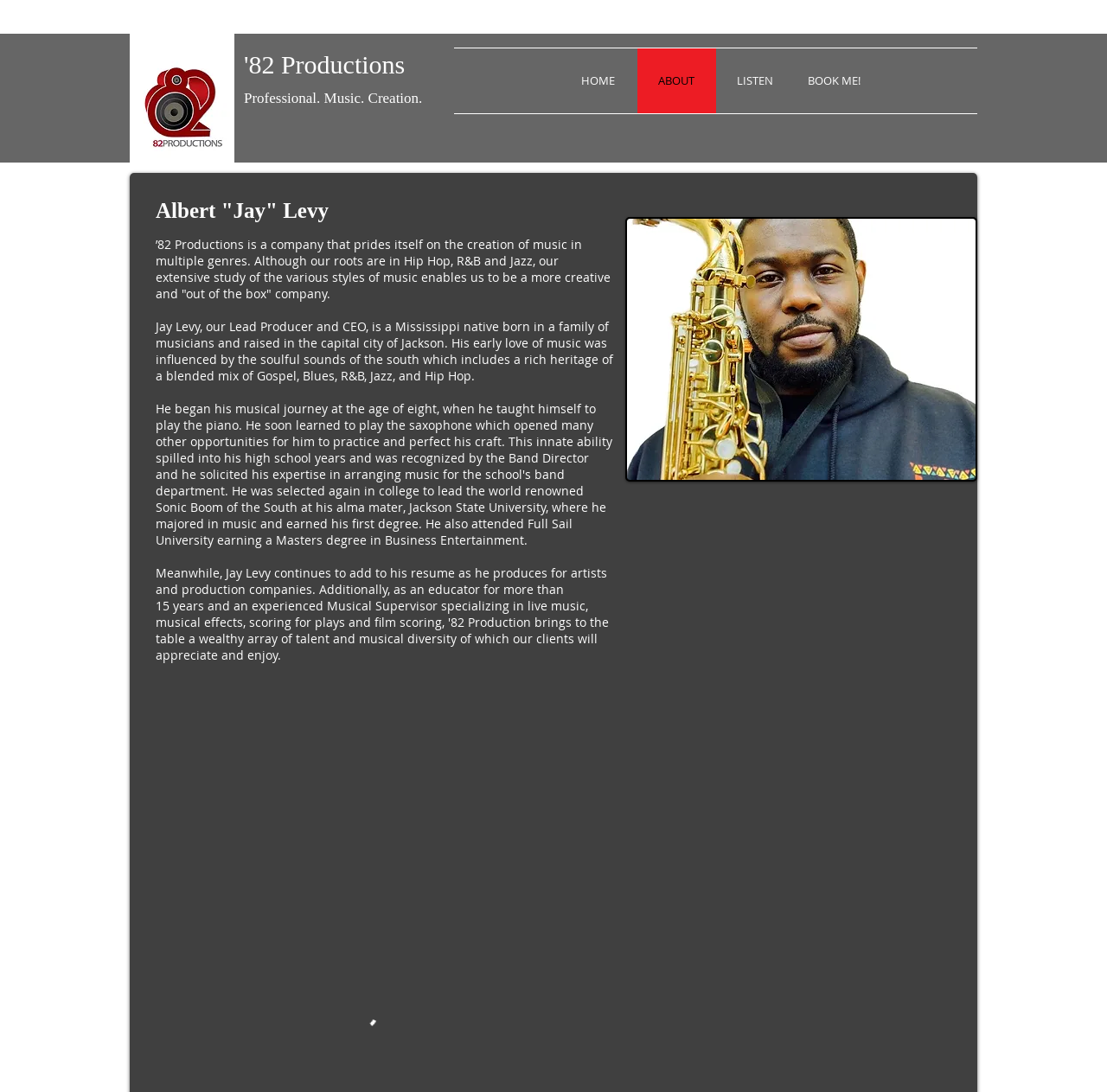Predict the bounding box coordinates of the UI element that matches this description: "BOOK ME!". The coordinates should be in the format [left, top, right, bottom] with each value between 0 and 1.

[0.718, 0.044, 0.789, 0.104]